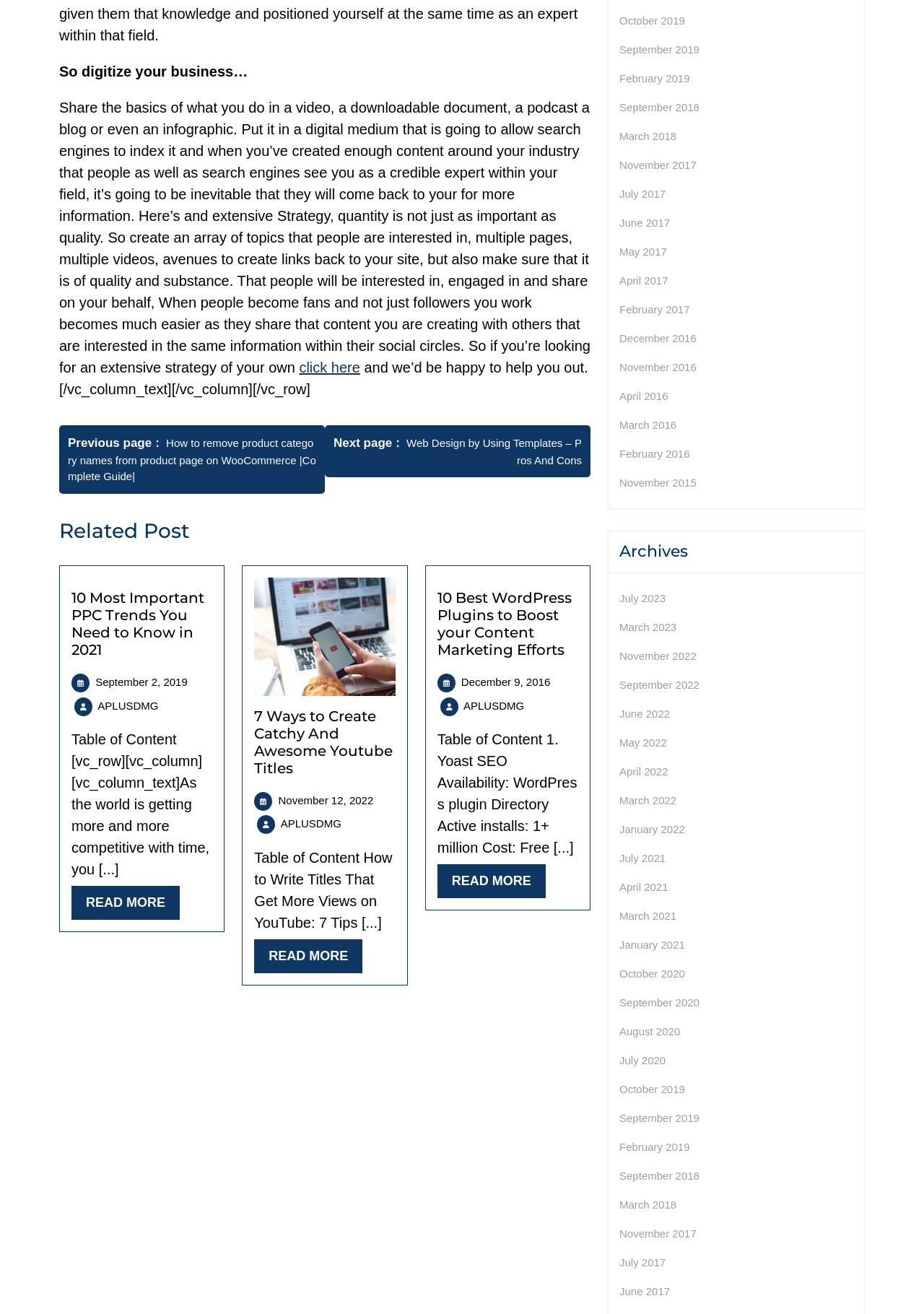Given the description Careers, predict the bounding box coordinates of the UI element. Ensure the coordinates are in the format (top-left x, top-left y, bottom-right x, bottom-right y) and all values are between 0 and 1.

None